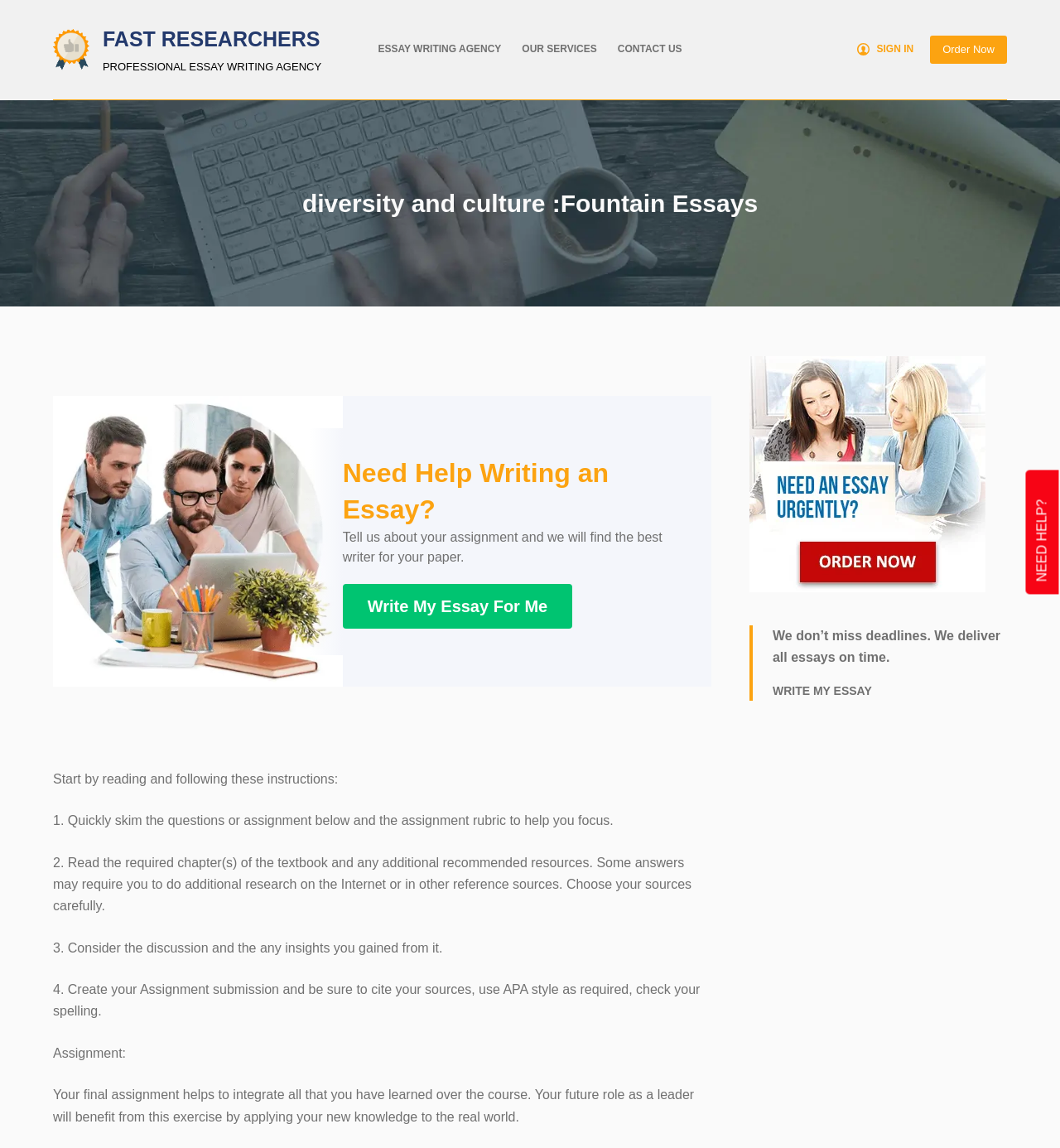Extract the bounding box coordinates for the HTML element that matches this description: "Our Services". The coordinates should be four float numbers between 0 and 1, i.e., [left, top, right, bottom].

[0.483, 0.0, 0.573, 0.087]